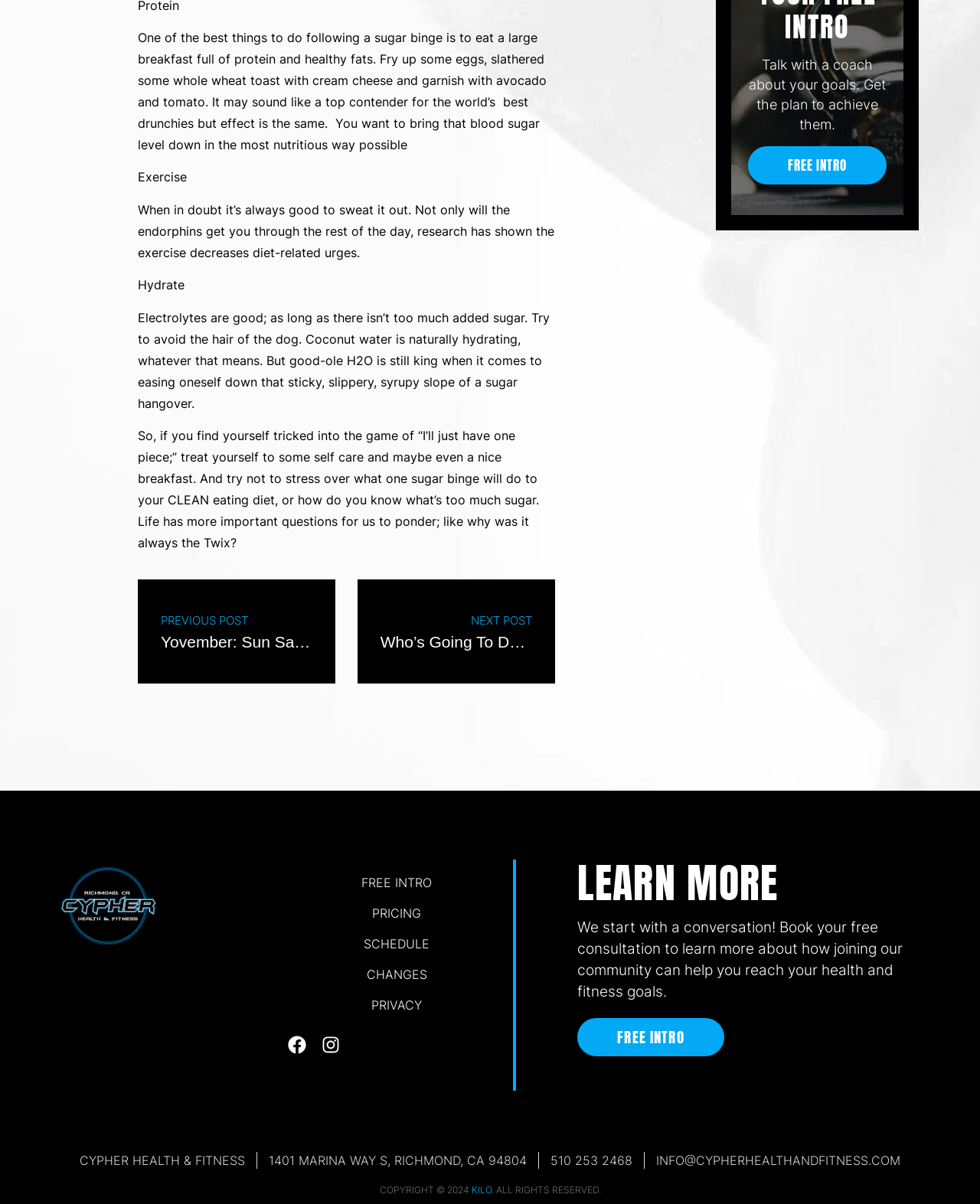Please identify the bounding box coordinates for the region that you need to click to follow this instruction: "Click on the 'LEARN MORE' heading".

[0.589, 0.714, 0.942, 0.752]